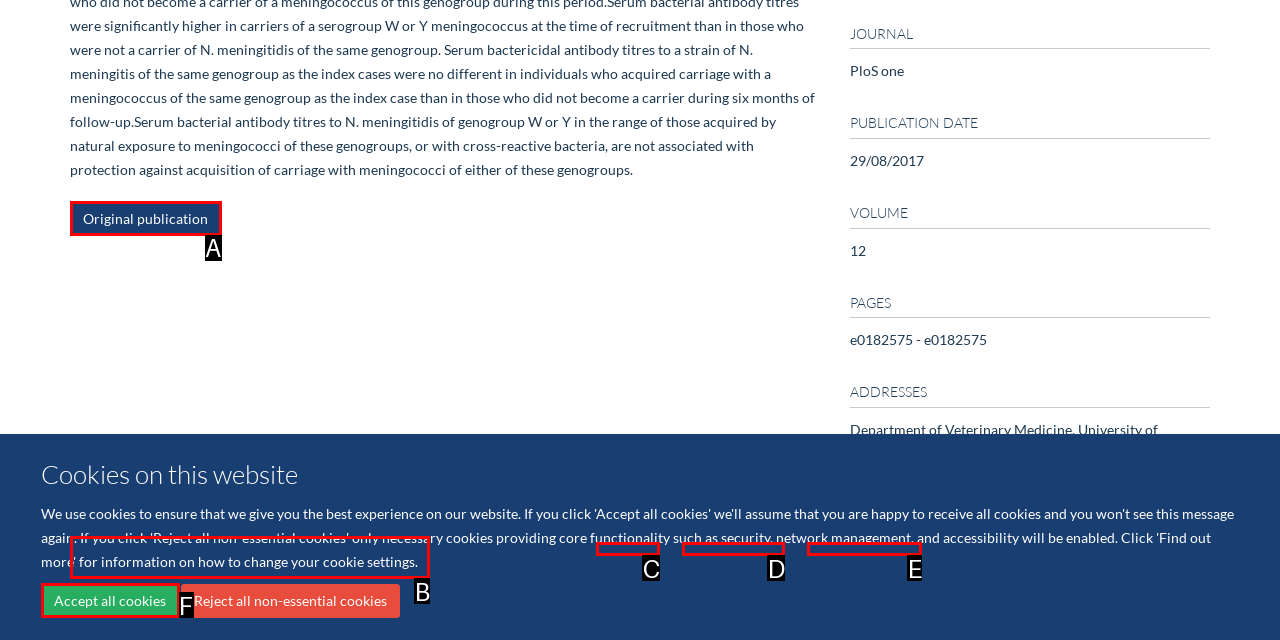Using the given description: Original publication, identify the HTML element that corresponds best. Answer with the letter of the correct option from the available choices.

A